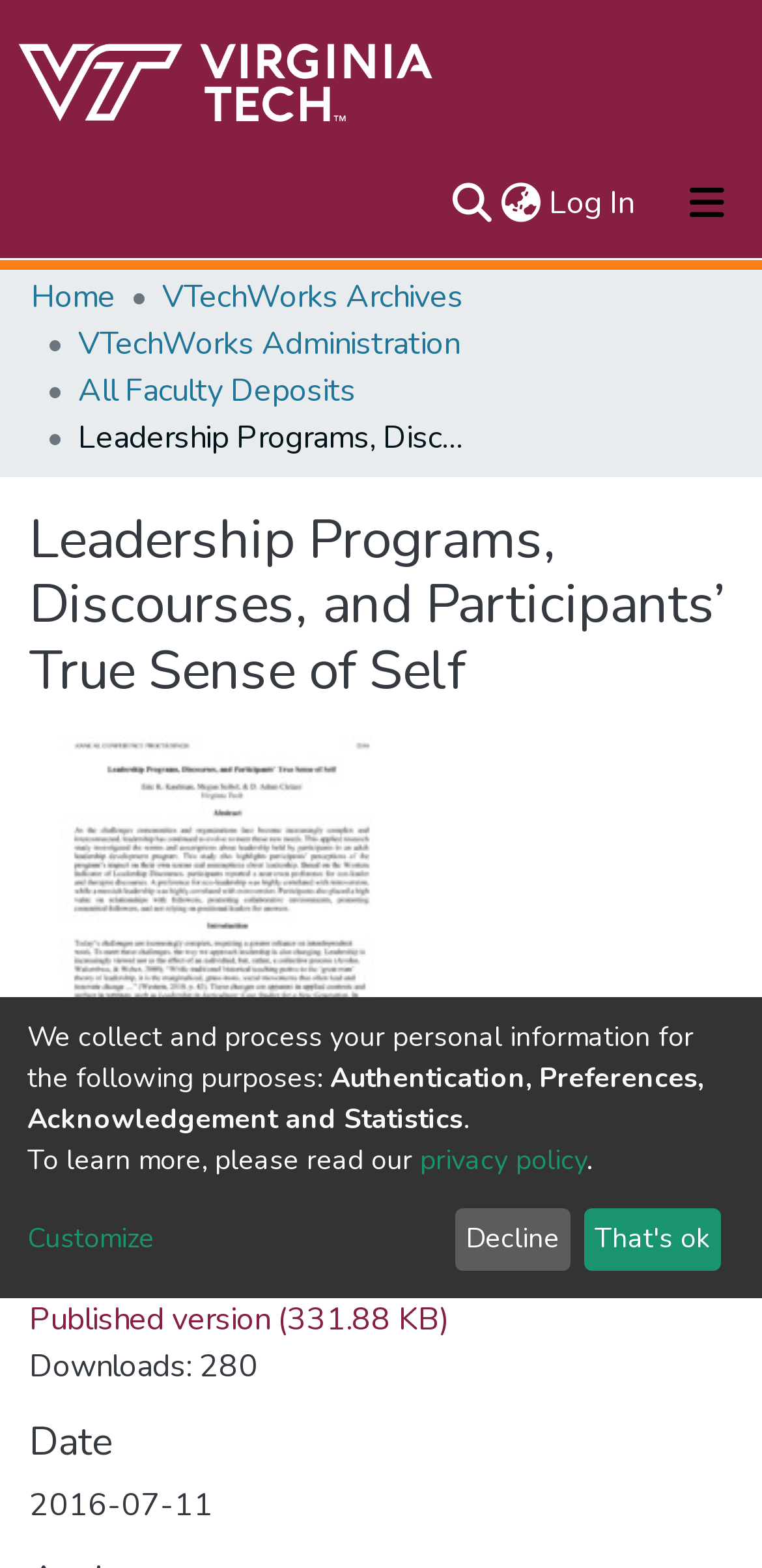Identify the bounding box coordinates of the element that should be clicked to fulfill this task: "Search for something". The coordinates should be provided as four float numbers between 0 and 1, i.e., [left, top, right, bottom].

[0.587, 0.115, 0.651, 0.145]